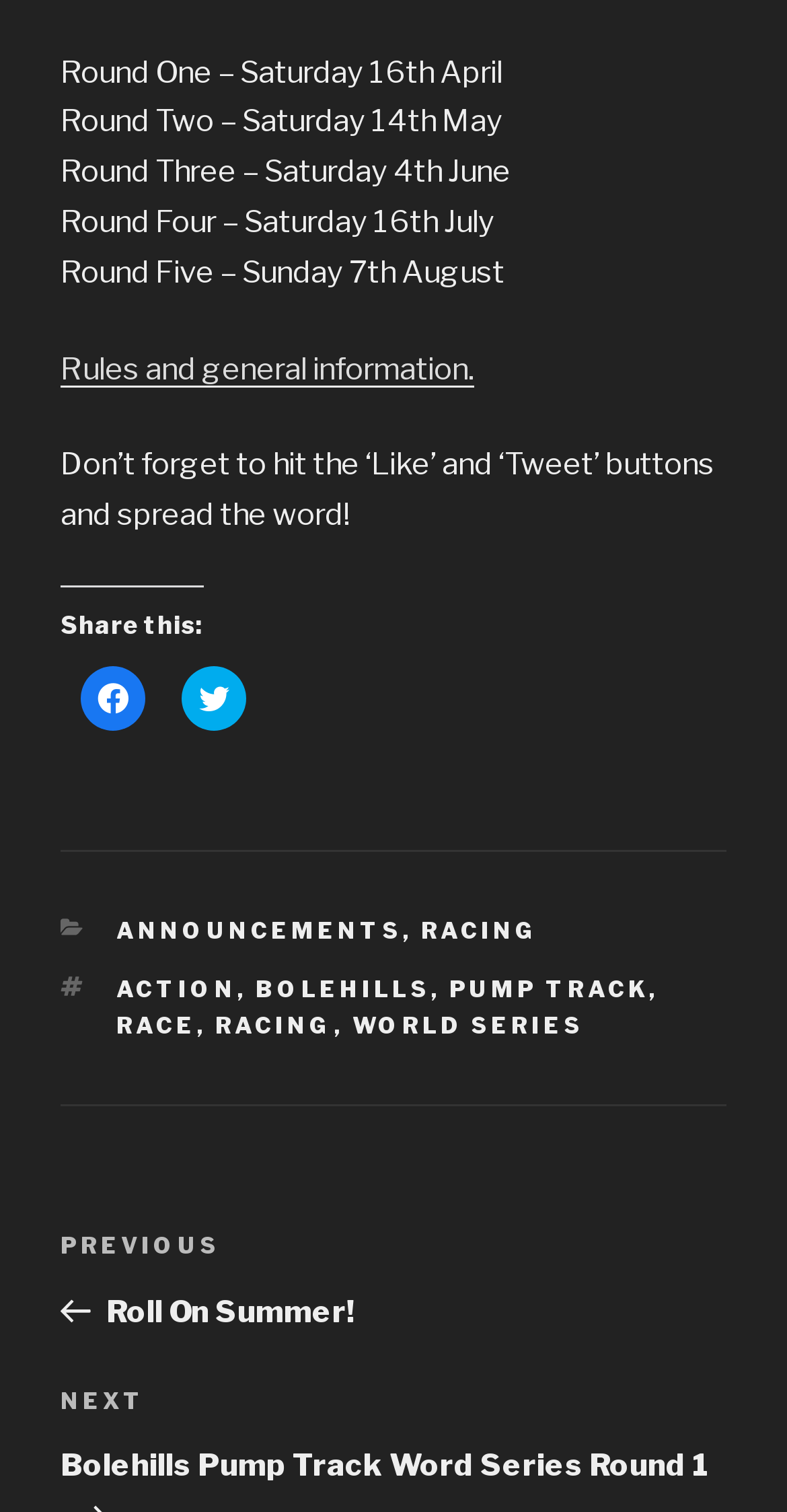What is the last category mentioned?
Carefully examine the image and provide a detailed answer to the question.

The footer section of the webpage lists several categories, including CATEGORIES, ANNOUNCEMENTS, RACING, and TAGS, which is the last one mentioned.